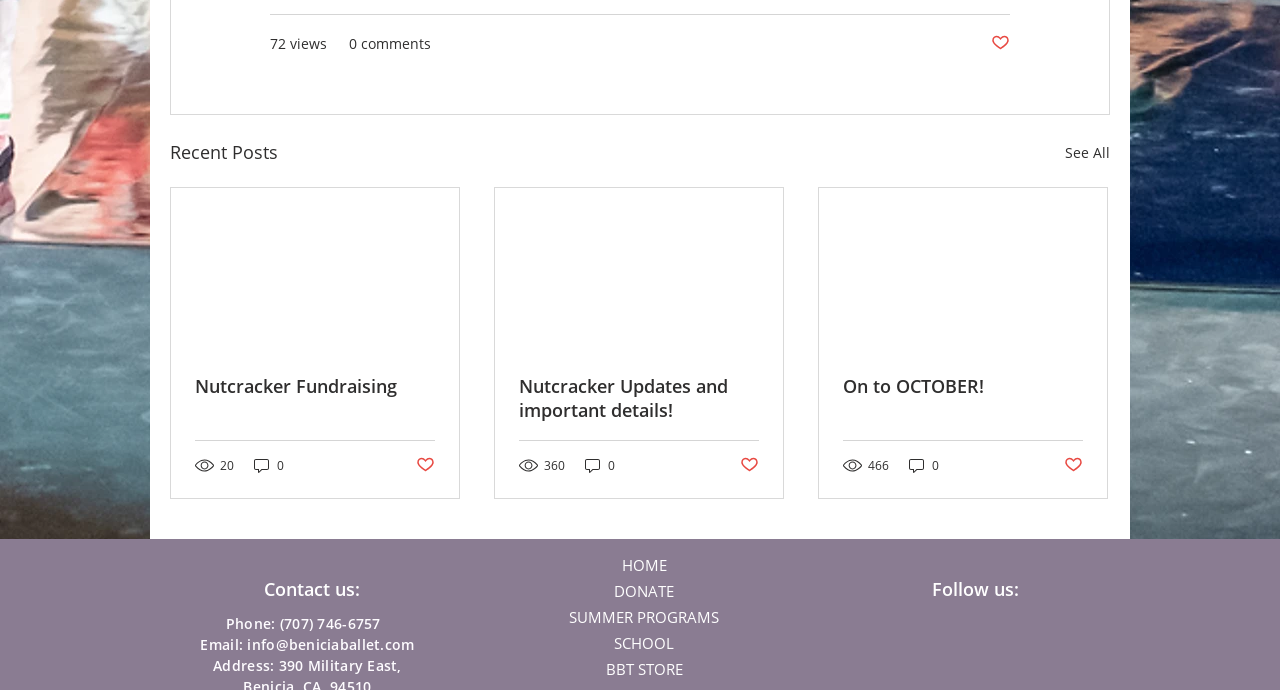Examine the image and give a thorough answer to the following question:
What is the number of views for the first post?

The first post has a generic element with the text '72 views', which indicates the number of views for that post.